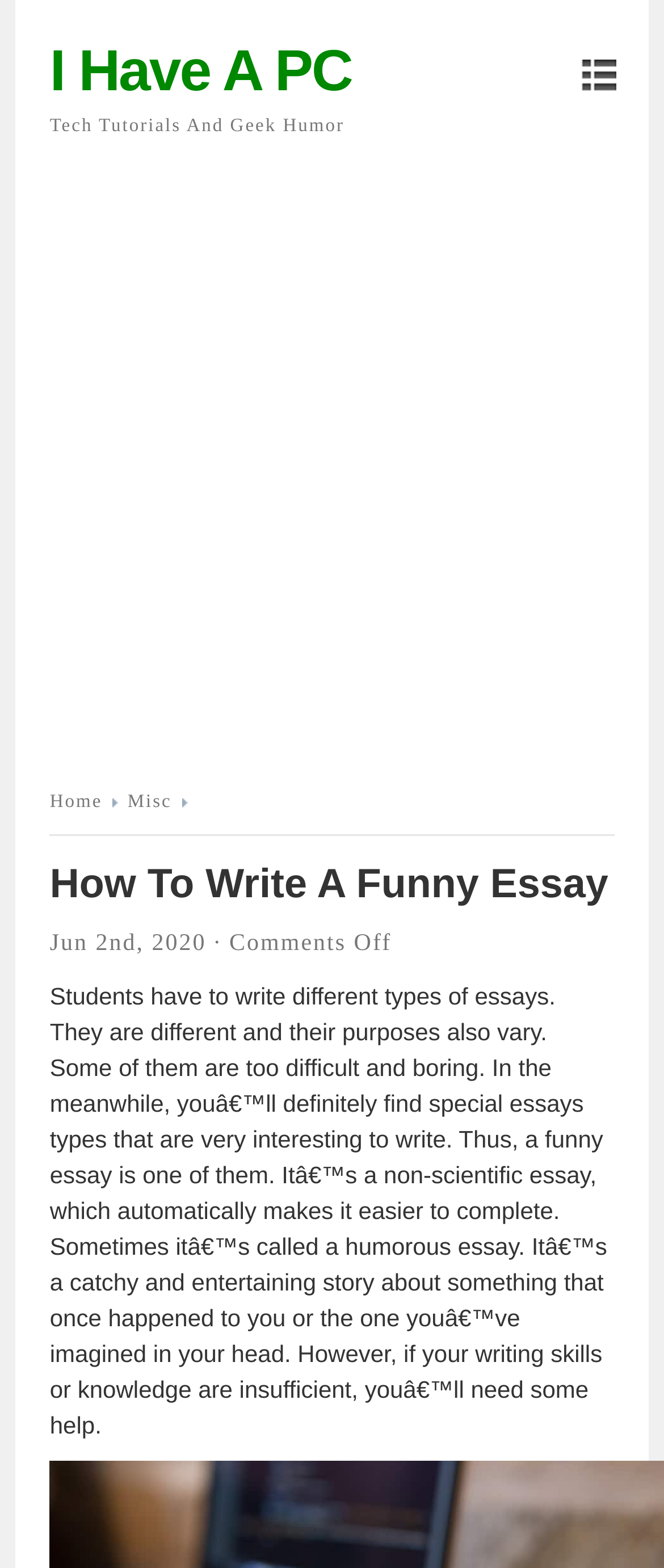What might happen if a student's writing skills are insufficient?
Please describe in detail the information shown in the image to answer the question.

According to the webpage, if a student's writing skills or knowledge are insufficient, they will need some help to write a funny essay. This suggests that students who struggle with writing might require assistance or guidance to complete a funny essay.